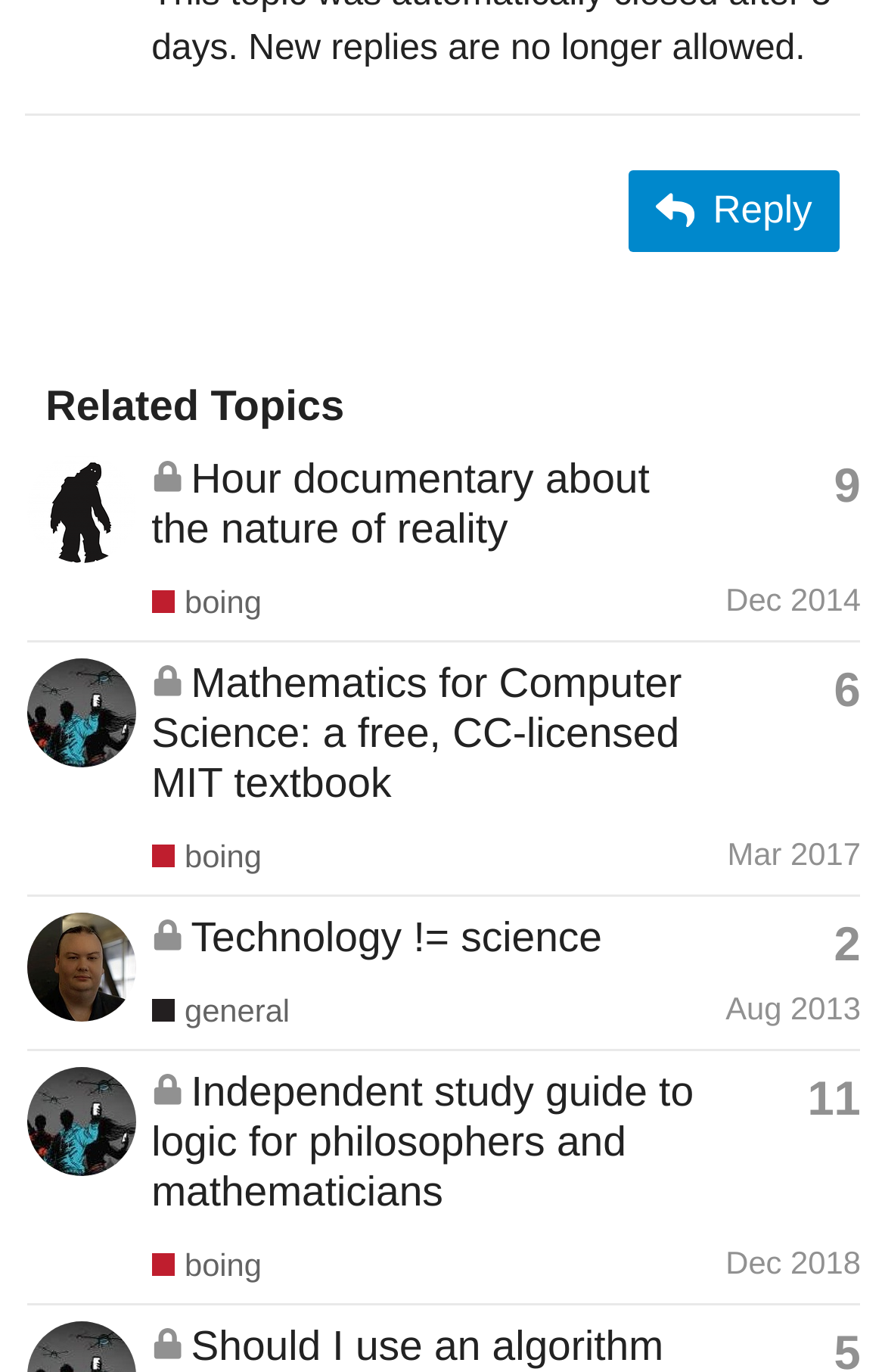Could you specify the bounding box coordinates for the clickable section to complete the following instruction: "View topic 'Hour documentary about the nature of reality'"?

[0.029, 0.331, 0.973, 0.467]